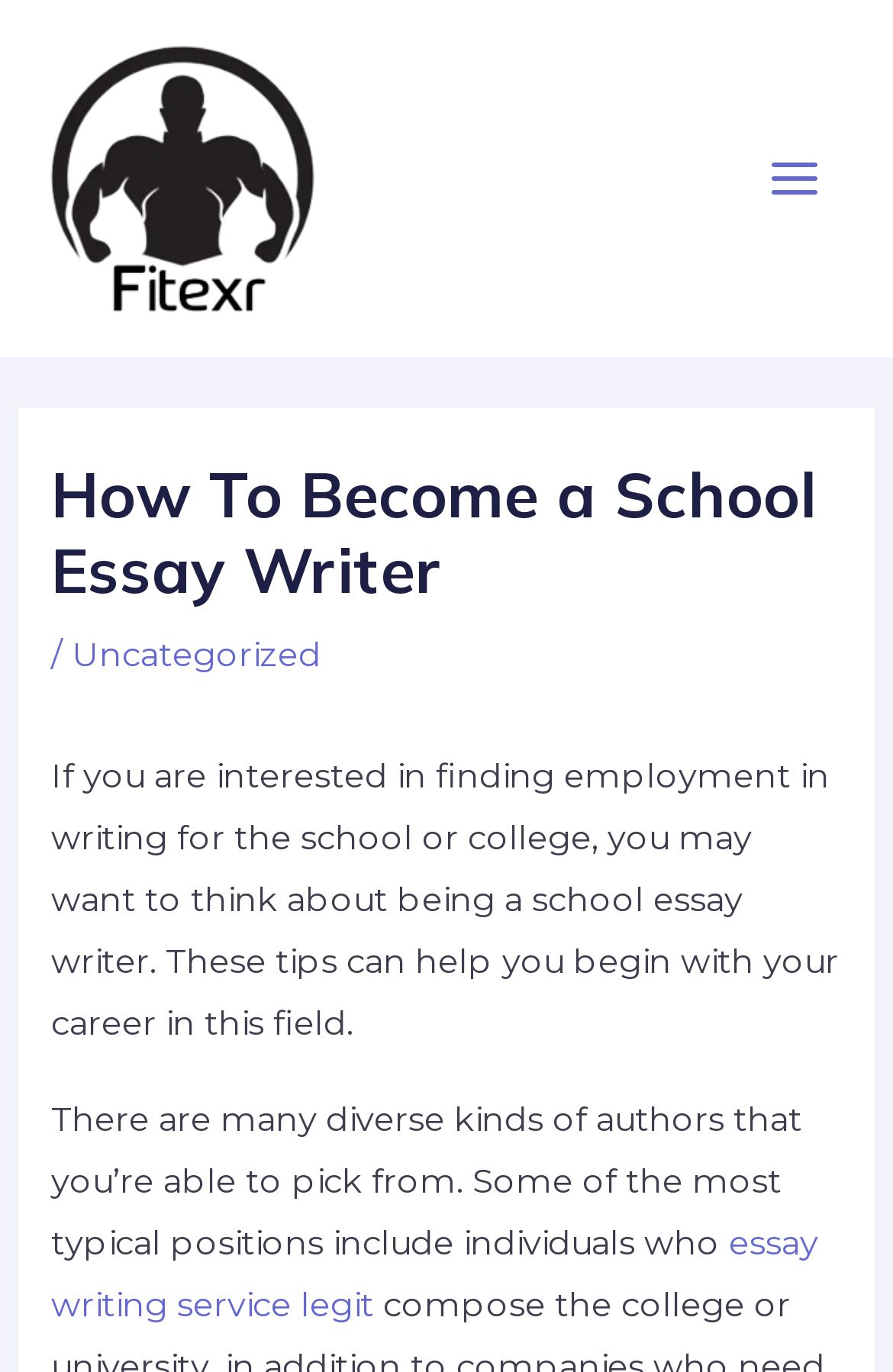Generate an in-depth caption that captures all aspects of the webpage.

The webpage is about becoming a school essay writer, with a focus on providing tips for those interested in pursuing a career in this field. At the top left of the page, there is an image of a man with fitness and exercise, accompanied by a link with the same description. 

On the top right, there is a button labeled "Main Menu" with an image beside it. Below this, there is a header section that spans almost the entire width of the page. The header contains the title "How To Become a School Essay Writer" in a prominent heading, followed by a slash and a link to the category "Uncategorized". 

The main content of the page is divided into two paragraphs. The first paragraph explains the benefits of considering a career as a school essay writer, stating that these tips can help one begin their career in this field. The second paragraph discusses the various types of authors one can choose from, mentioning that some of the most common positions include individuals who... The paragraph ends with a link to "essay writing service legit".